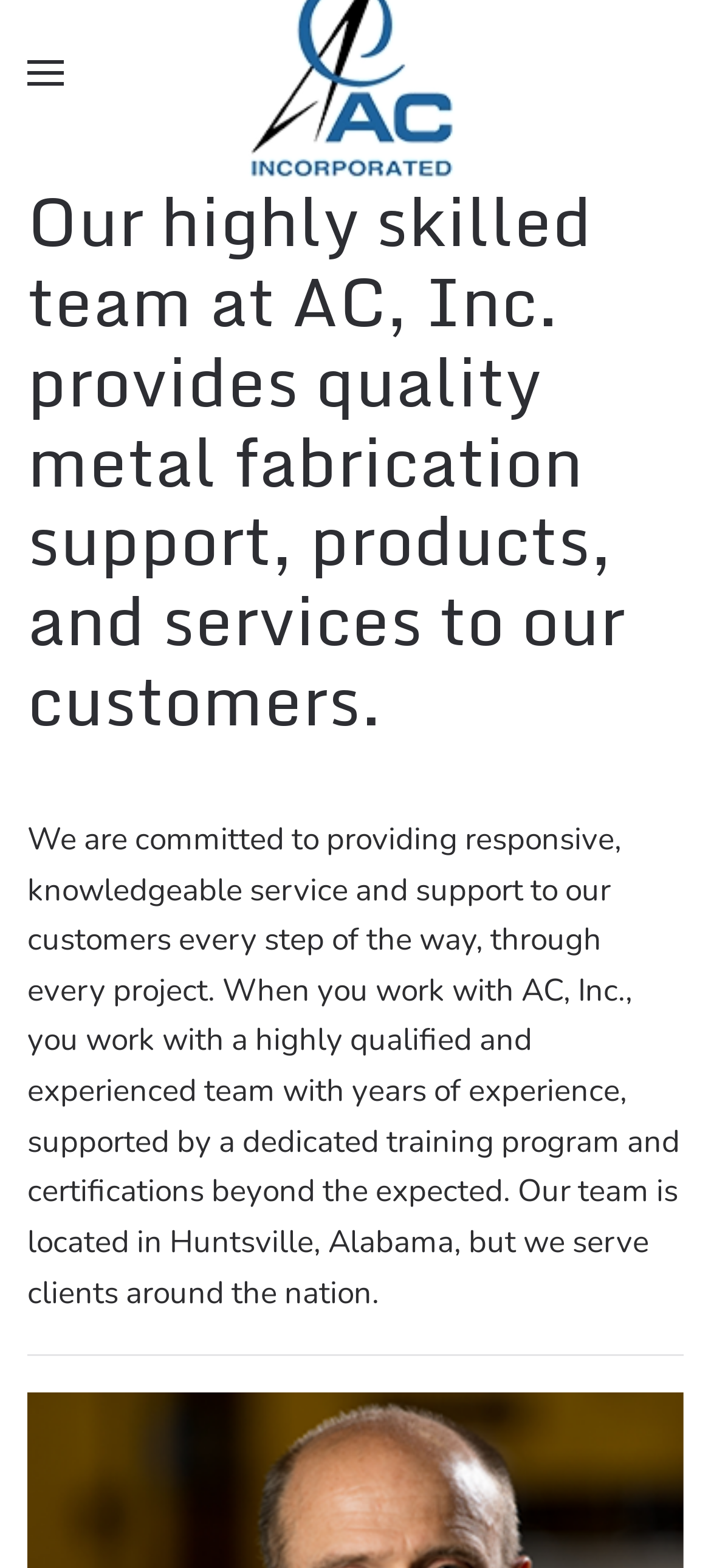Ascertain the bounding box coordinates for the UI element detailed here: "aria-label="Open menu"". The coordinates should be provided as [left, top, right, bottom] with each value being a float between 0 and 1.

[0.038, 0.0, 0.09, 0.093]